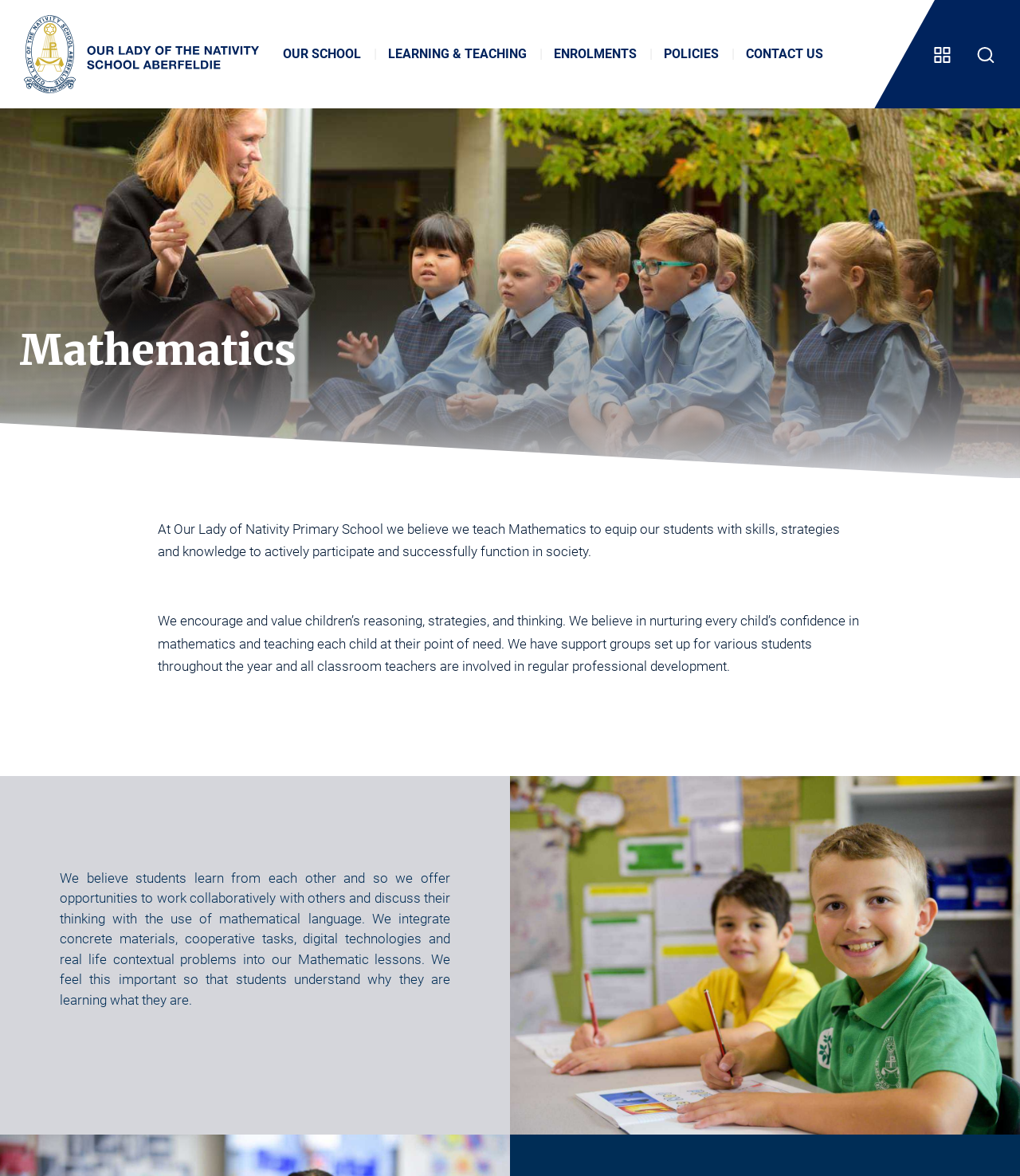Can you determine the bounding box coordinates of the area that needs to be clicked to fulfill the following instruction: "Contact the school through the 'CONTACT US' link"?

[0.727, 0.036, 0.811, 0.056]